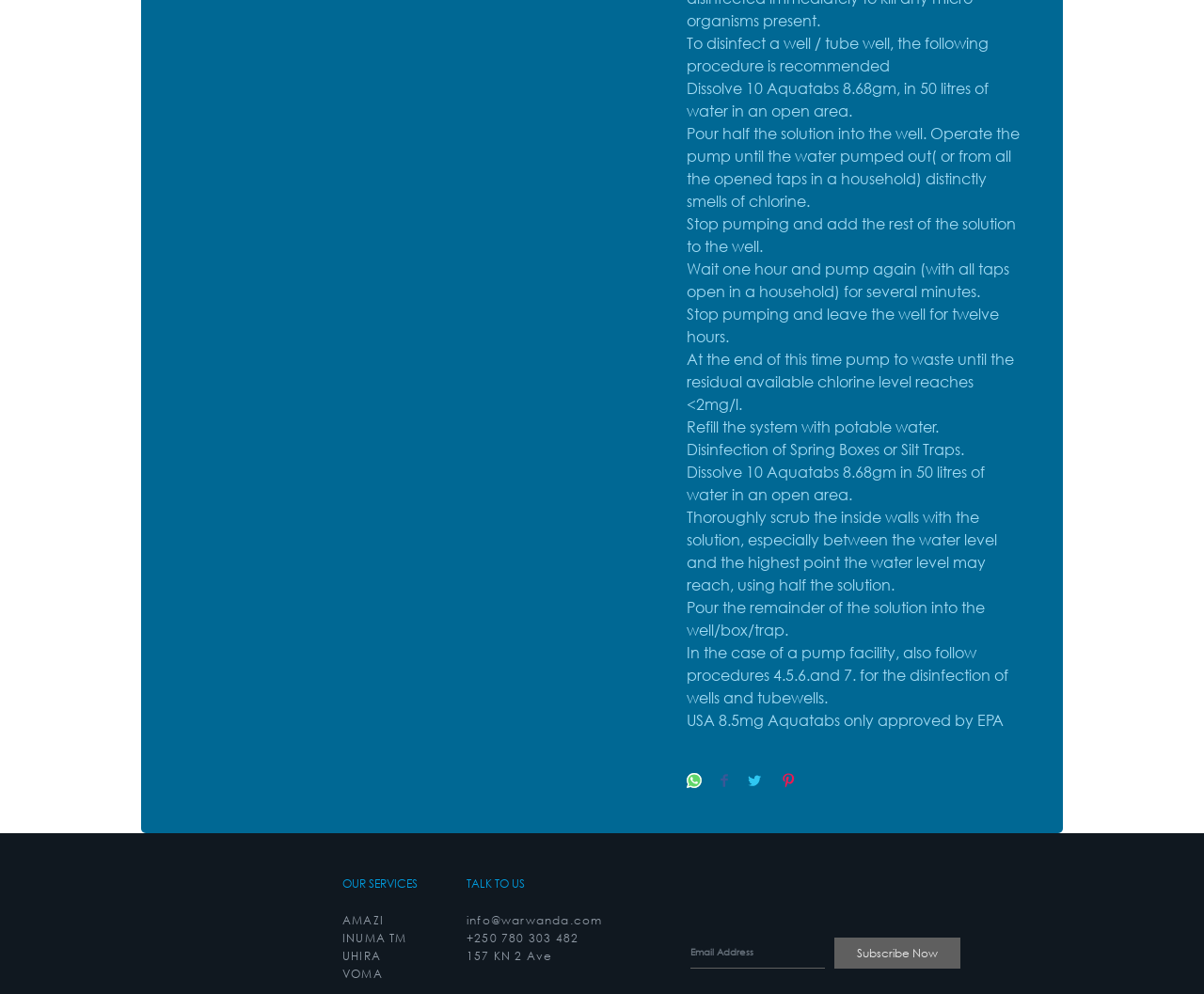Find the bounding box coordinates for the area you need to click to carry out the instruction: "Share on Twitter". The coordinates should be four float numbers between 0 and 1, indicated as [left, top, right, bottom].

[0.62, 0.778, 0.633, 0.796]